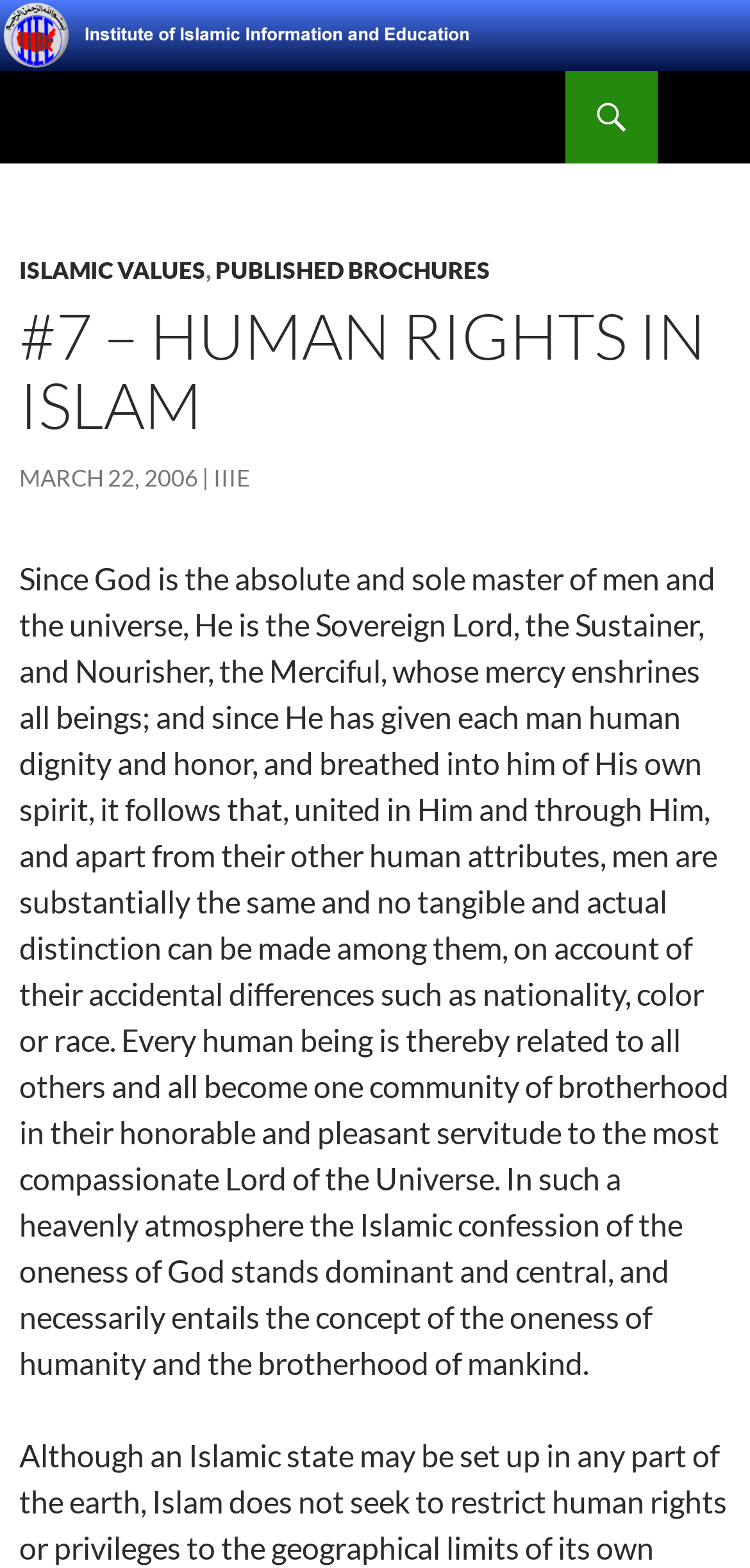Given the element description "March 22, 2006" in the screenshot, predict the bounding box coordinates of that UI element.

[0.026, 0.296, 0.264, 0.314]